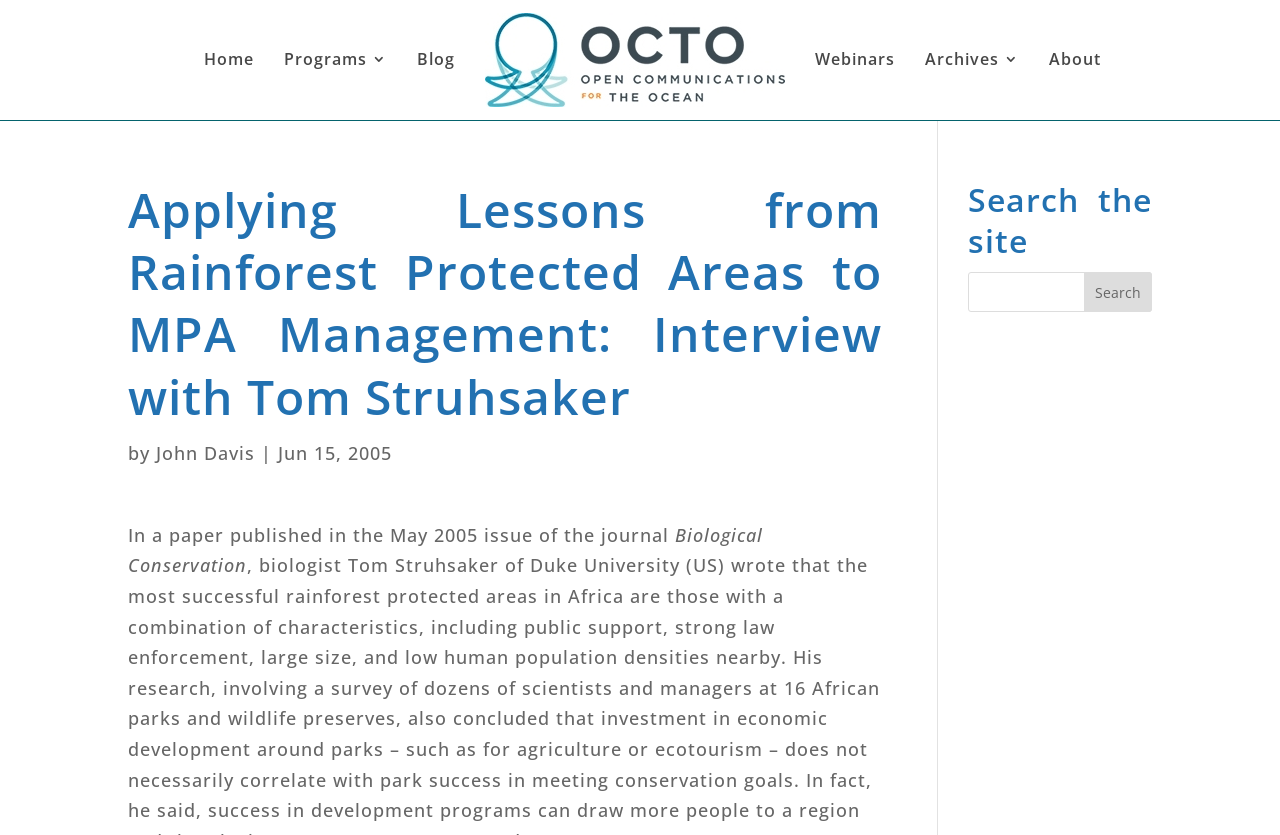Please find the bounding box coordinates of the element that needs to be clicked to perform the following instruction: "search the site". The bounding box coordinates should be four float numbers between 0 and 1, represented as [left, top, right, bottom].

[0.756, 0.325, 0.9, 0.373]